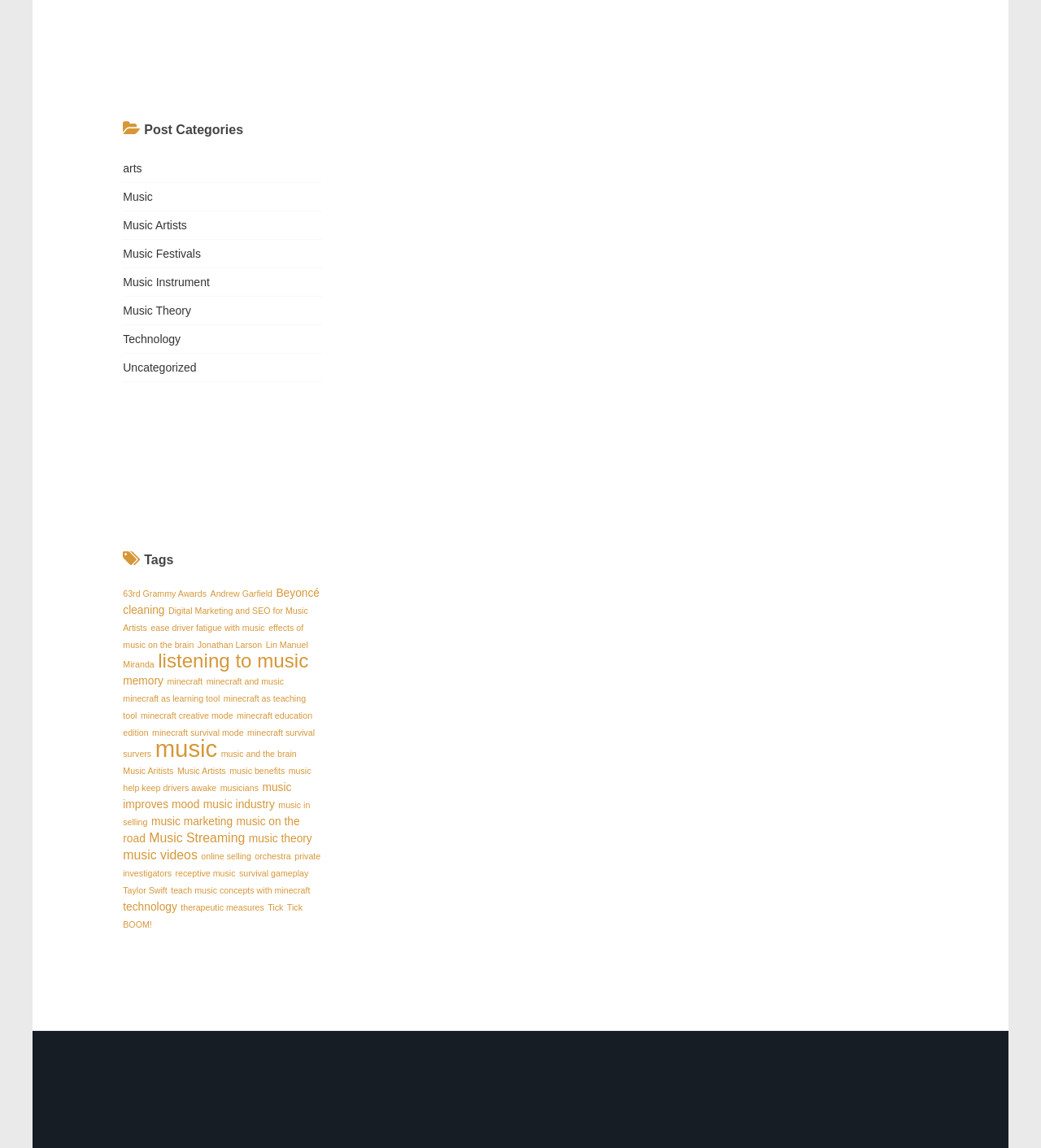Provide your answer in a single word or phrase: 
Is there a post about Taylor Swift on this website?

yes